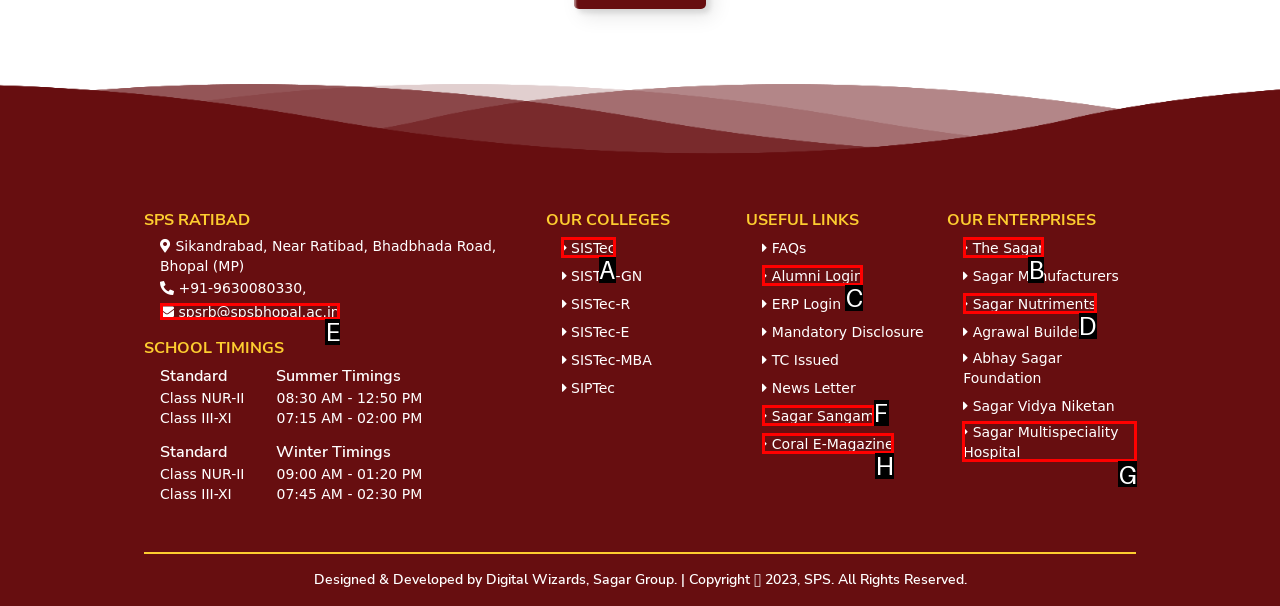Identify the HTML element I need to click to complete this task: Explore Sagar Multispeciality Hospital Provide the option's letter from the available choices.

G